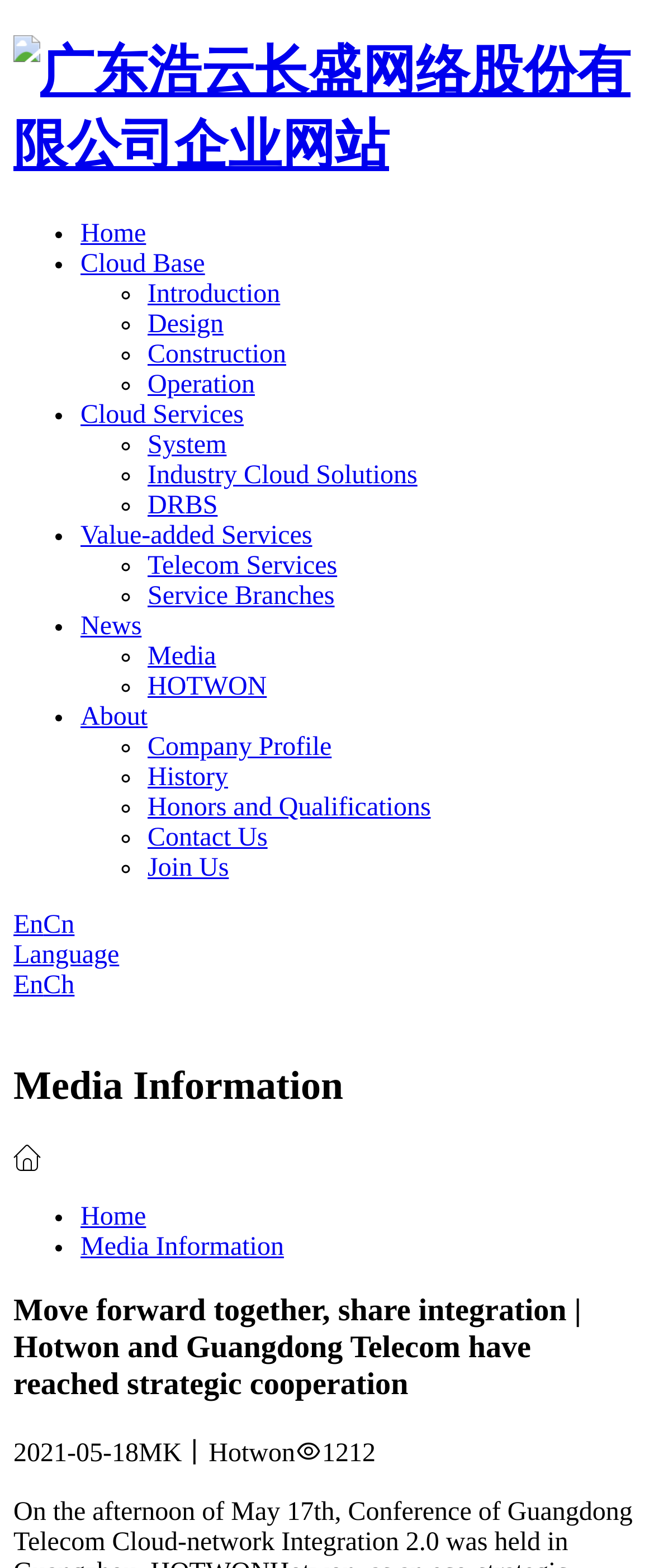Please identify the coordinates of the bounding box for the clickable region that will accomplish this instruction: "Select the 'Cloud Base' option".

[0.123, 0.159, 0.313, 0.177]